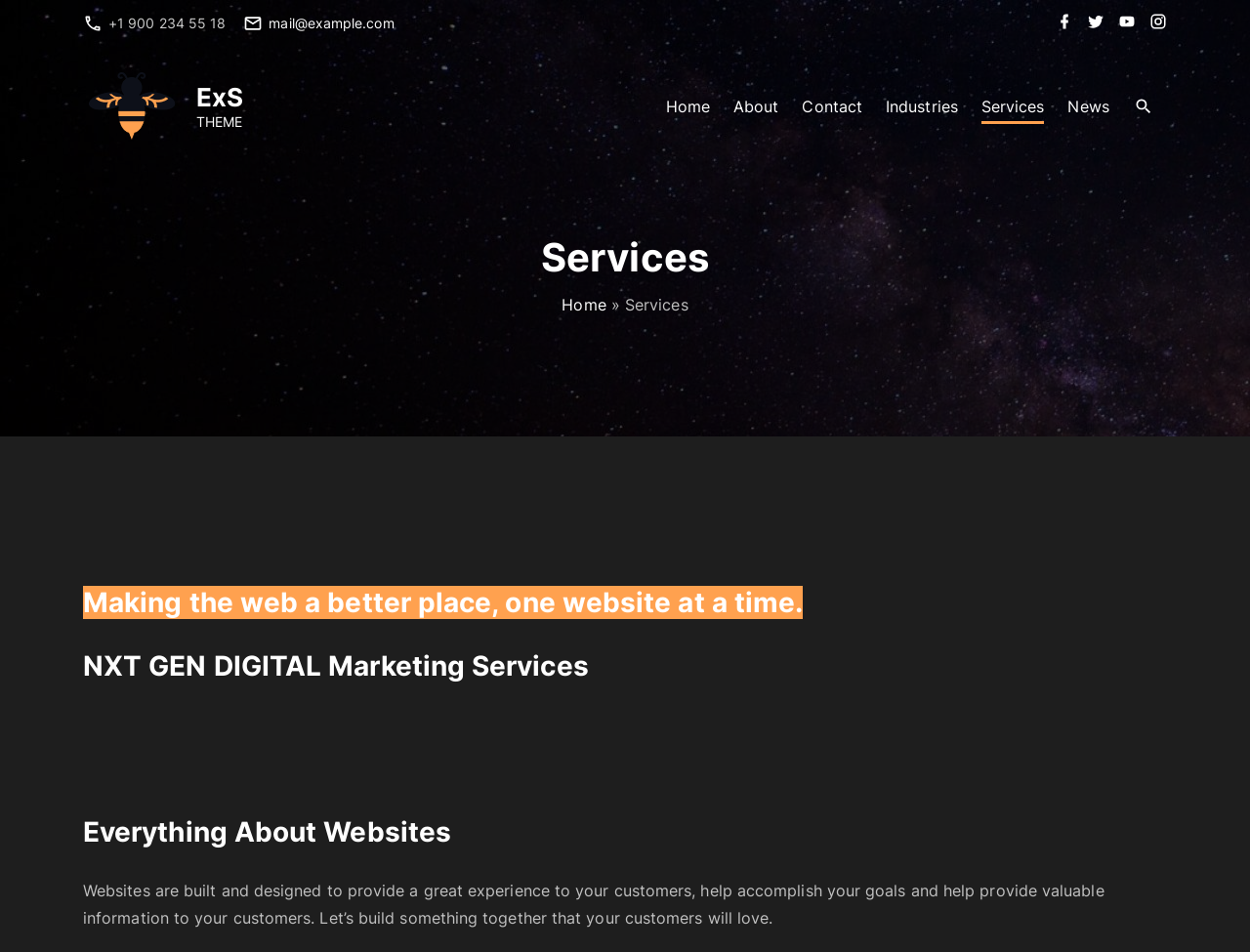Identify the bounding box of the HTML element described as: "About".

[0.587, 0.095, 0.623, 0.13]